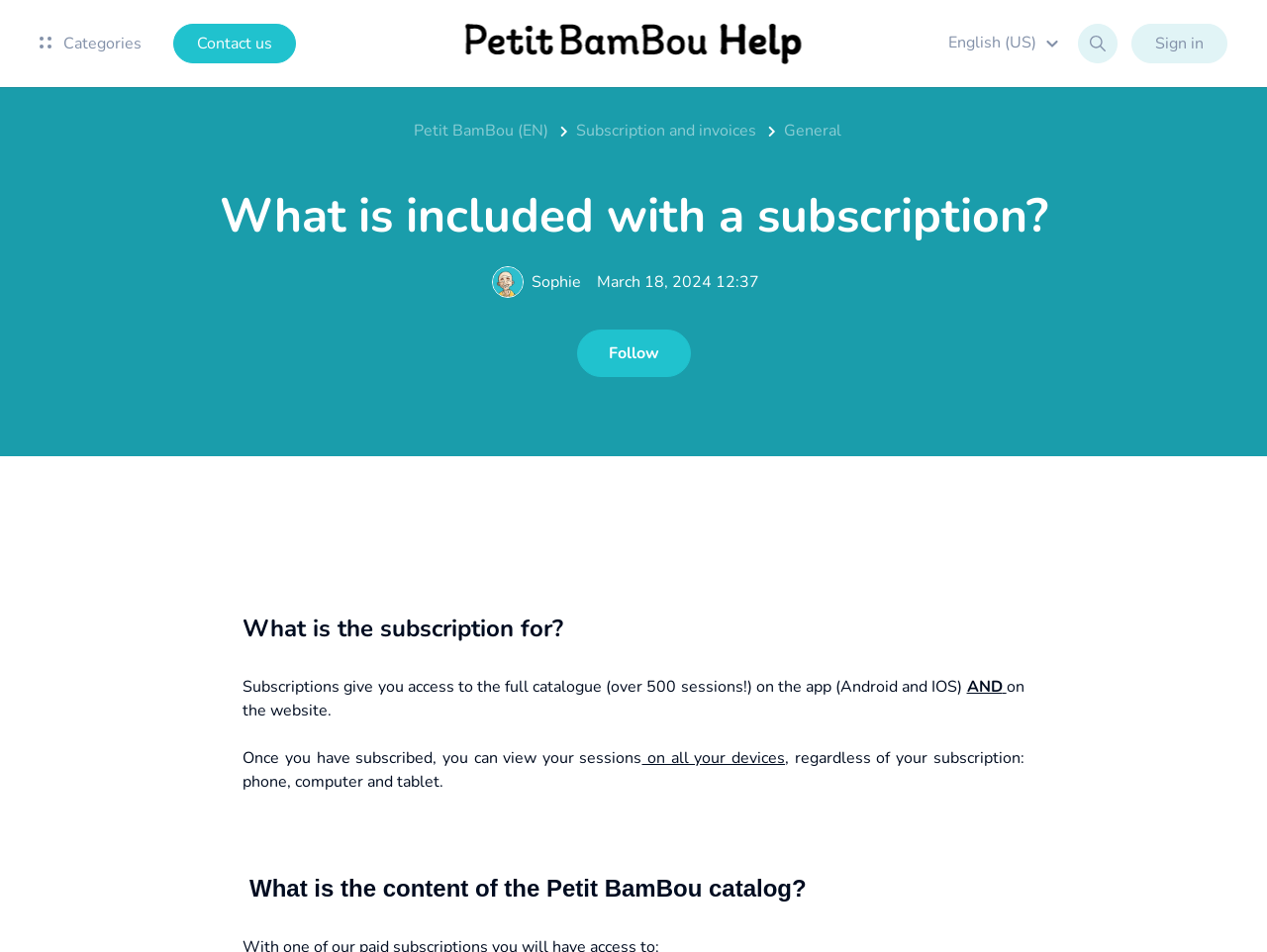Provide an in-depth caption for the elements present on the webpage.

The webpage appears to be a subscription-based service, specifically for Petit BamBou, with a focus on its catalog and benefits. 

At the top left, there is a logo, accompanied by a "Categories" button and a "Contact us" link. On the top right, there are language options, including "English (US)", and a flag icon. Next to it, there is a "Sign in" button.

Below the top section, there is a navigation menu with three list items: "Petit BamBou (EN)", "Subscription and invoices", and "General". 

The main content area is divided into sections. The first section has a heading "What is included with a subscription?" and features an image of a person named Sophie, along with a timestamp "March 18, 2024 12:37". There is a "Follow Article" button and a description stating that the article is not yet followed by anyone.

The next section has a heading "What is the subscription for?" and explains that subscriptions provide access to the full catalog of over 500 sessions on the app and website, allowing users to view their sessions on all devices.

Finally, there is a section with a heading "What is the content of the Petit BamBou catalog?", but its content is not provided.